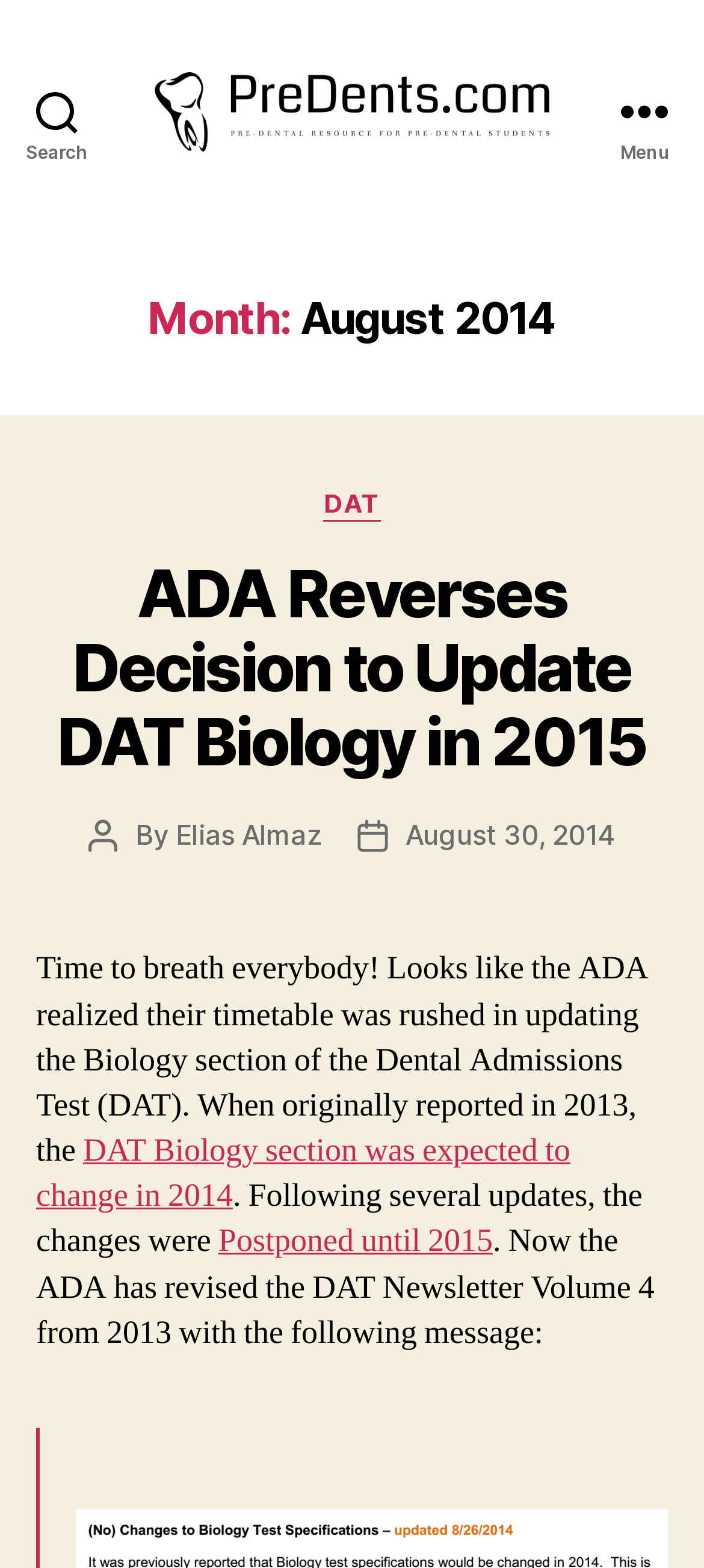What is the month and year of the post?
Answer the question using a single word or phrase, according to the image.

August 2014